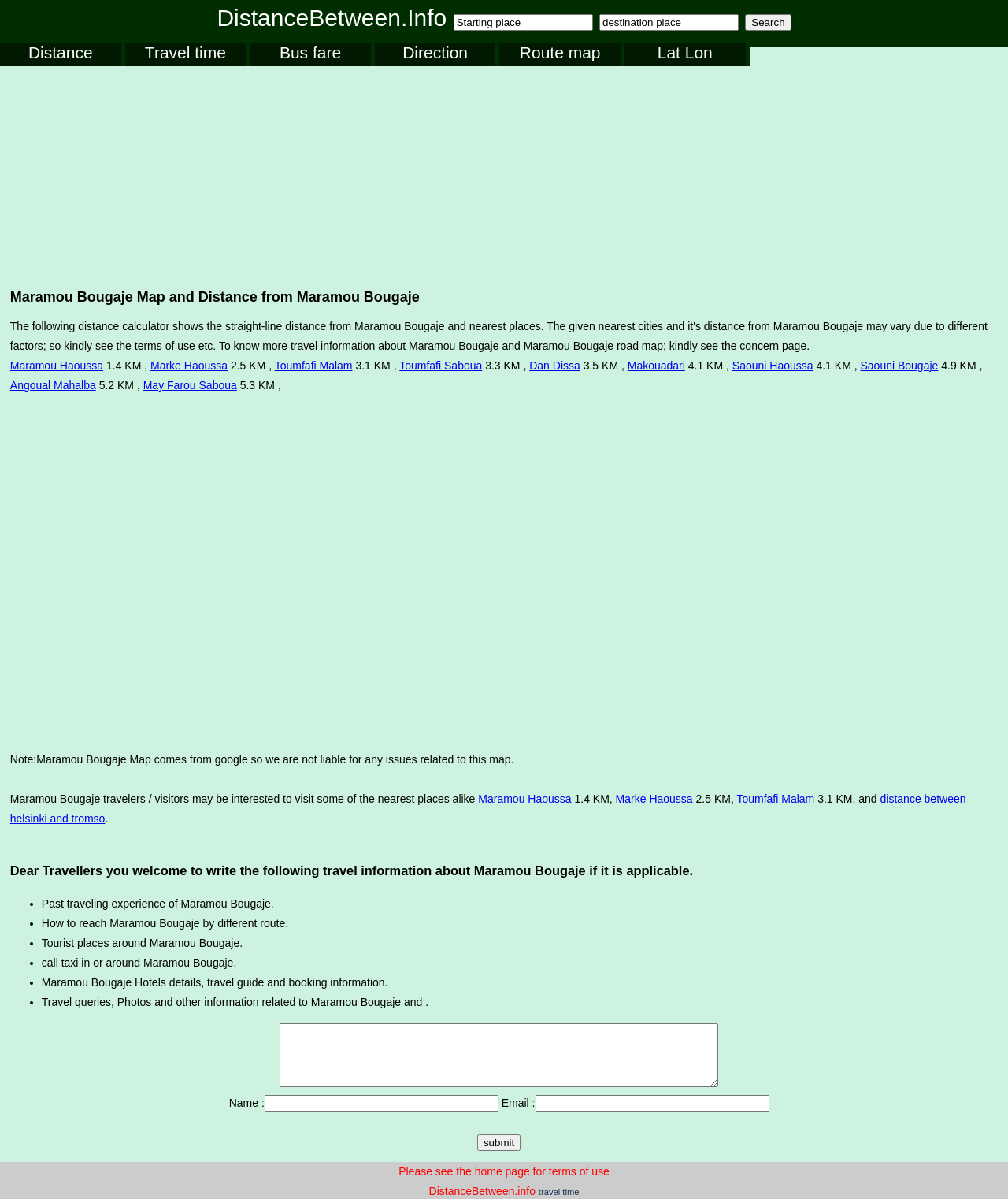Elaborate on the webpage's design and content in a detailed caption.

The webpage is a map and distance information page for Maramou Bougaje. At the top, there is a header with the title "Maramou Bougaje map" and a static text "DistanceBetween.Info". Below the header, there are two textboxes for entering the starting and destination places, with corresponding labels "Starting place" and "destination place". A "Search" button is located to the right of the textboxes.

On the left side of the page, there are several links, including "Distance", "Travel time", "Bus fare", "Direction", "Route map", and "Lat Lon". These links are arranged vertically, with the "Distance" link at the top and the "Lat Lon" link at the bottom.

The main content of the page is a map, which is displayed in an iframe with the title "Advertisement". The map is surrounded by a heading that reads "Maramou Bougaje Map and Distance from Maramou Bougaje".

Below the map, there is a list of links to nearby places, including Maramou Haoussa, Marke Haoussa, Toumfafi Malam, and others. Each link is accompanied by a static text indicating the distance from Maramou Bougaje, such as "1.4 KM," or "2.5 KM,".

Further down the page, there is a section with a heading that reads "Dear Travellers you welcome to write the following travel information about Maramou Bougaje if it is applicable." This section contains a list of bullet points with static text, including "Past traveling experience of Maramou Bougaje", "How to reach Maramou Bougaje by different route", and "Tourist places around Maramou Bougaje".

At the bottom of the page, there is a form with textboxes for entering name, email, and other information, as well as a "submit" button. There are also two static texts, one reading "Please see the home page for terms of use" and the other reading "DistanceBetween.info". A link to "travel time" is located at the very bottom of the page.